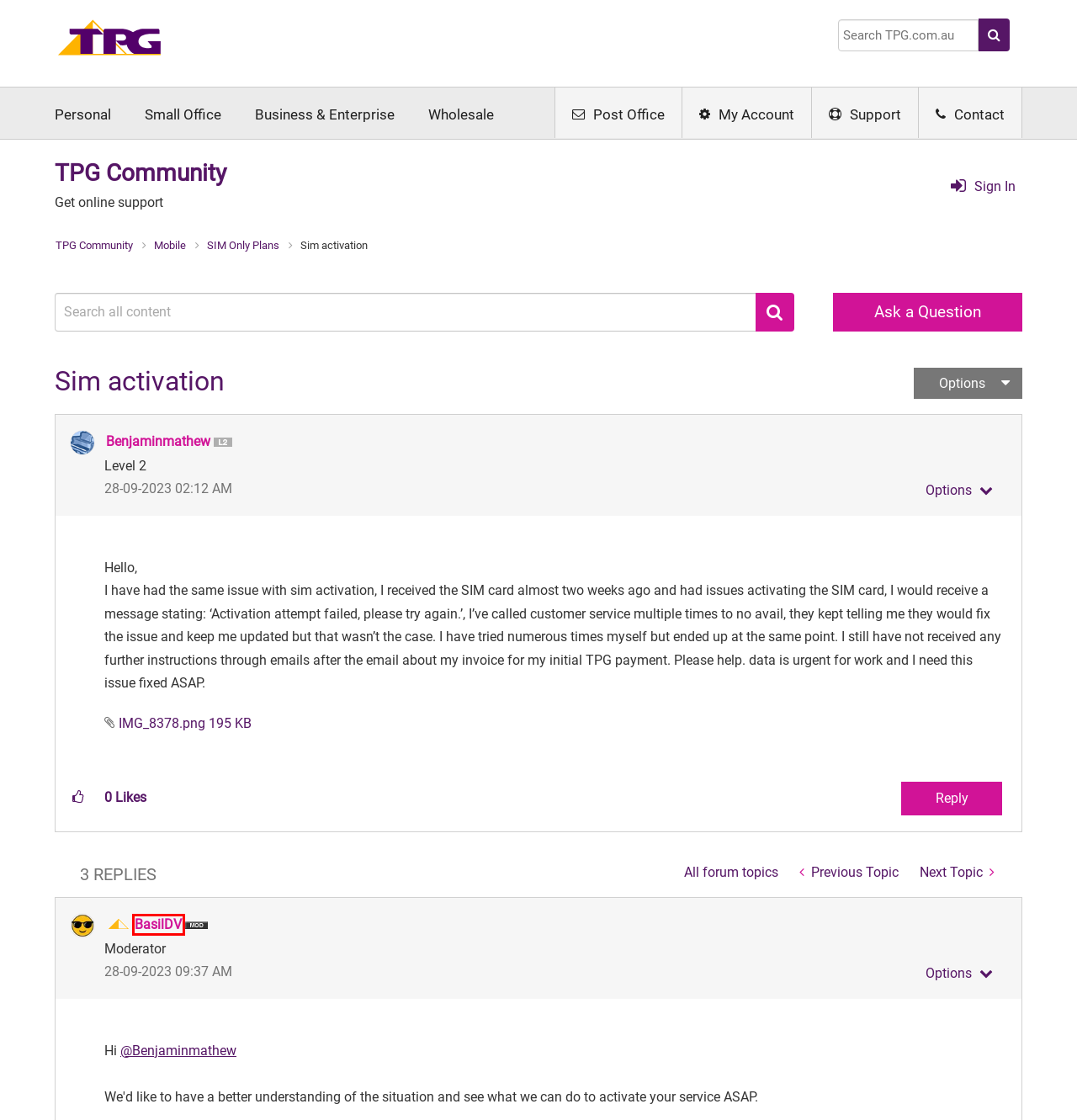Given a screenshot of a webpage with a red bounding box highlighting a UI element, choose the description that best corresponds to the new webpage after clicking the element within the red bounding box. Here are your options:
A. Business Services | TPG Telecom
B. About Benjaminmathew - TPG Community
C. AAPT | TPG Telecom
D. Contact Us | TPG
E. TPG My Account Login
F. Sign In to TPG Community - TPG Community
G. About BasilDV - TPG Community
H. nbn®, Internet & Mobile Service Provider | TPG

G